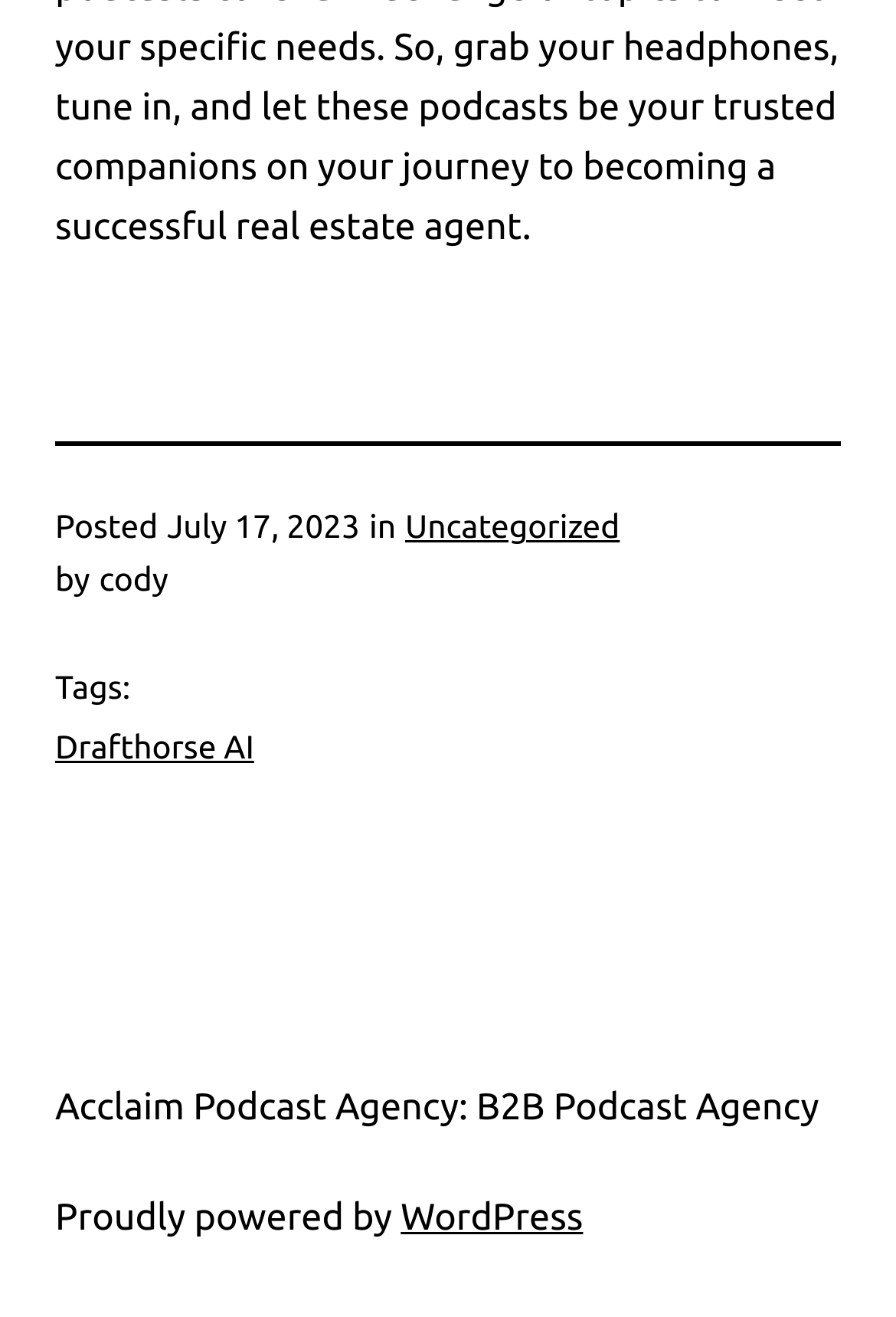Please give a succinct answer using a single word or phrase:
What is the category of the post?

Uncategorized